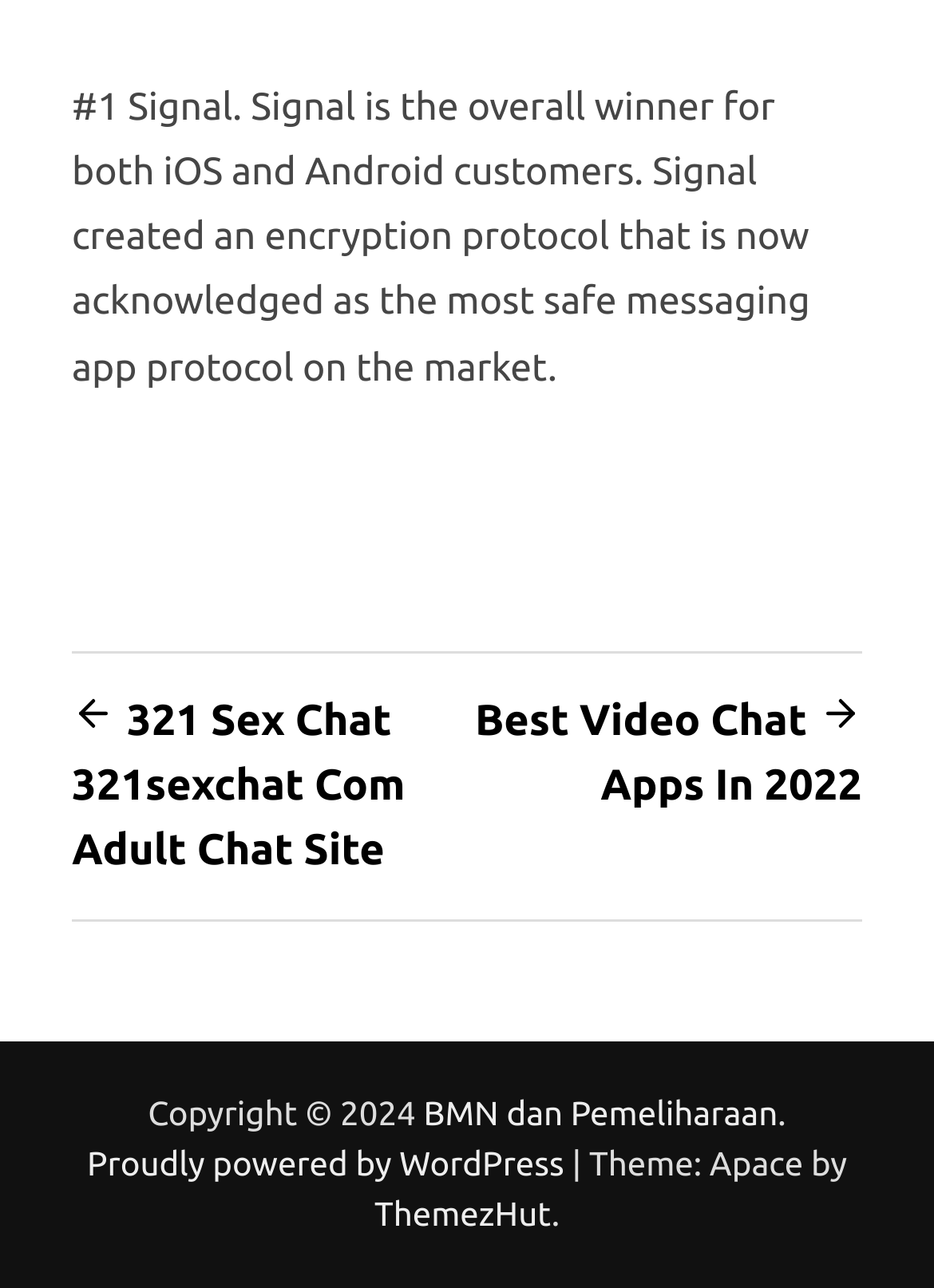How many links are present in the navigation section?
Analyze the image and provide a thorough answer to the question.

The navigation section contains two links, '321 Sex Chat 321sexchat Com Adult Chat Site' and 'Best Video Chat Apps In 2022', which can be identified by their element types and bounding box coordinates.